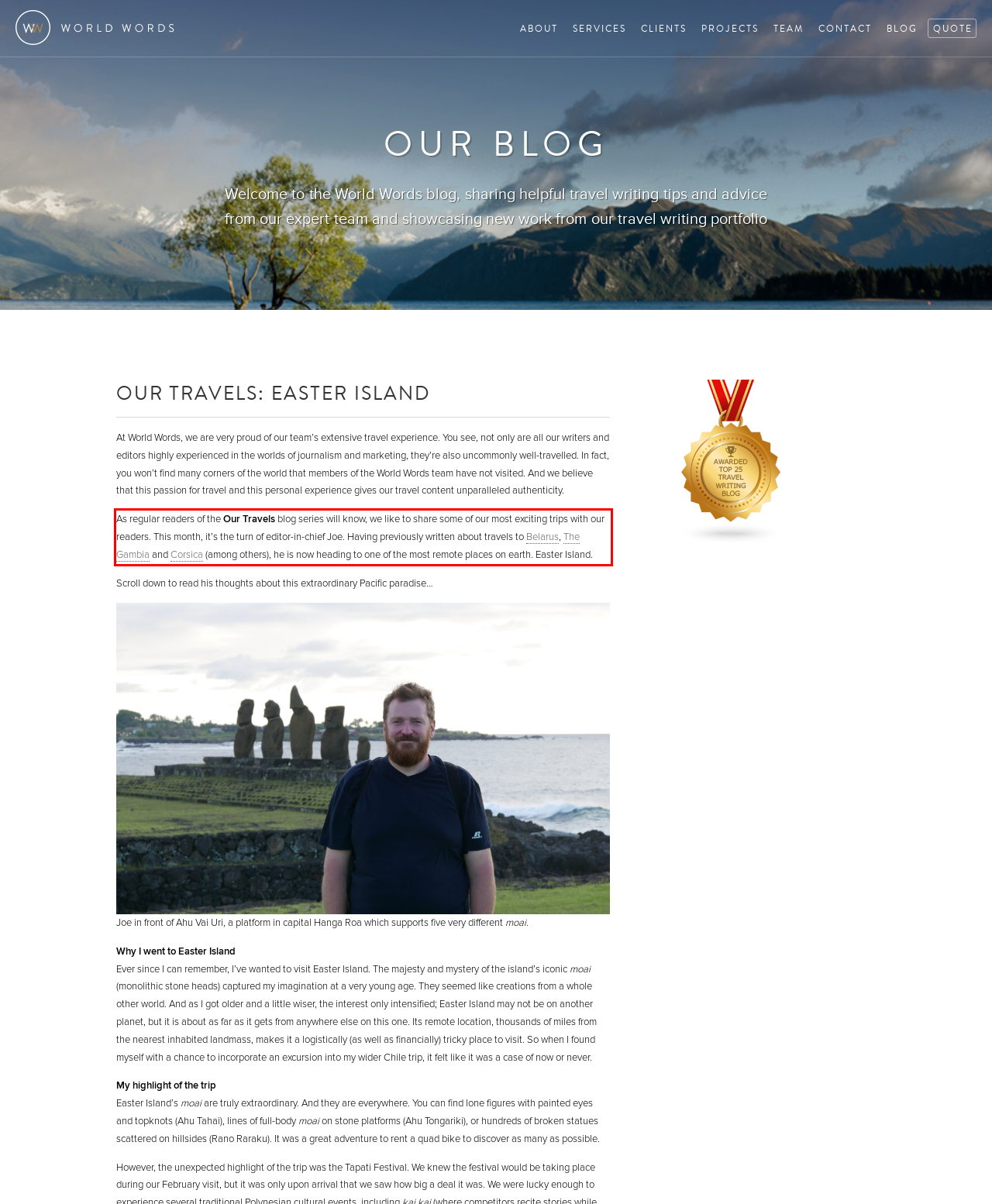Please take the screenshot of the webpage, find the red bounding box, and generate the text content that is within this red bounding box.

As regular readers of the Our Travels blog series will know, we like to share some of our most exciting trips with our readers. This month, it’s the turn of editor-in-chief Joe. Having previously written about travels to Belarus, The Gambia and Corsica (among others), he is now heading to one of the most remote places on earth. Easter Island.